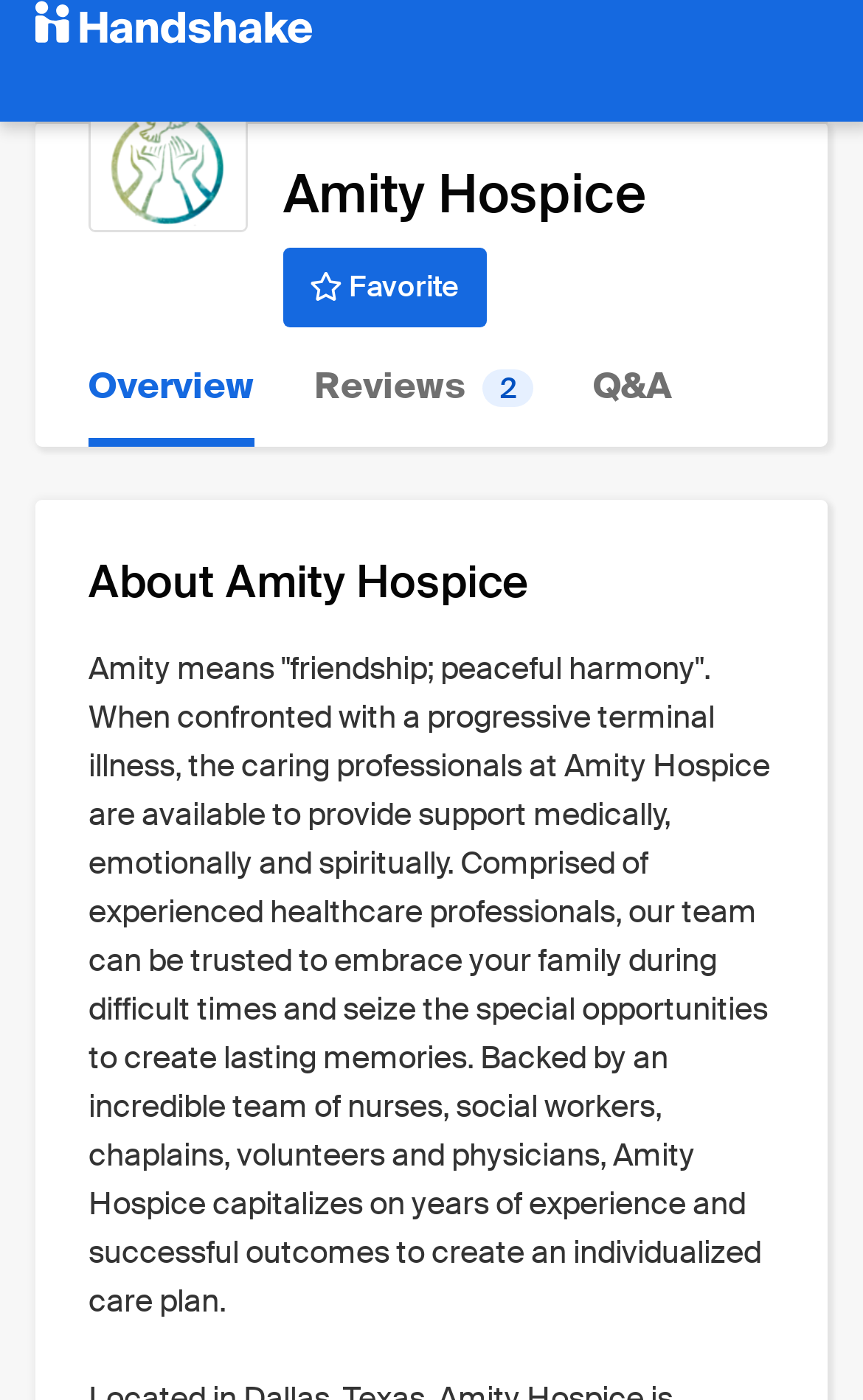How many links are present in the top navigation bar?
Look at the webpage screenshot and answer the question with a detailed explanation.

The top navigation bar contains three links: 'Overview', 'Reviews 2', and 'Q&A'. These links can be identified by their bounding box coordinates and text content.